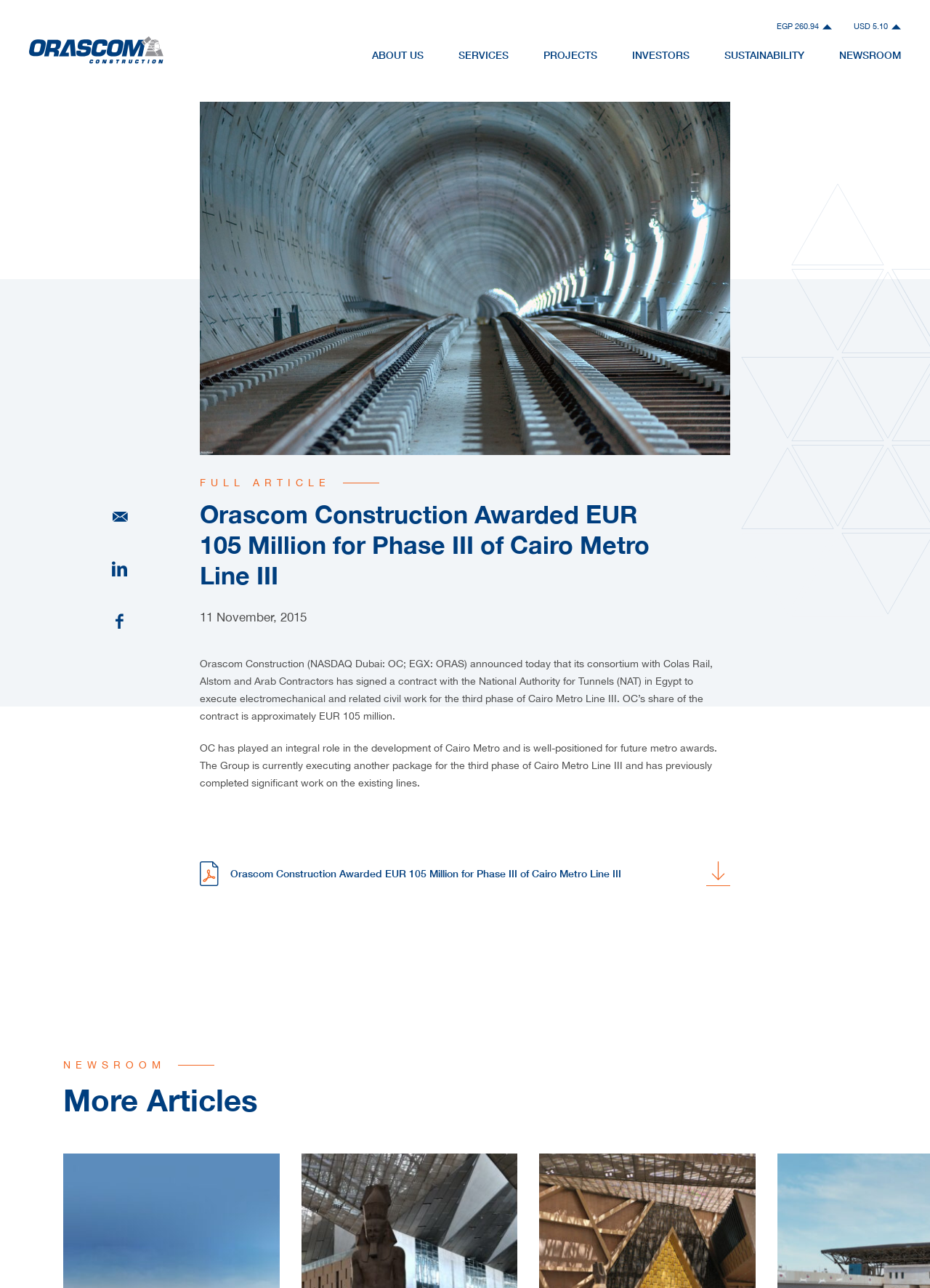Please provide a brief answer to the question using only one word or phrase: 
How much is Orascom Construction's share of the contract?

EUR 105 million